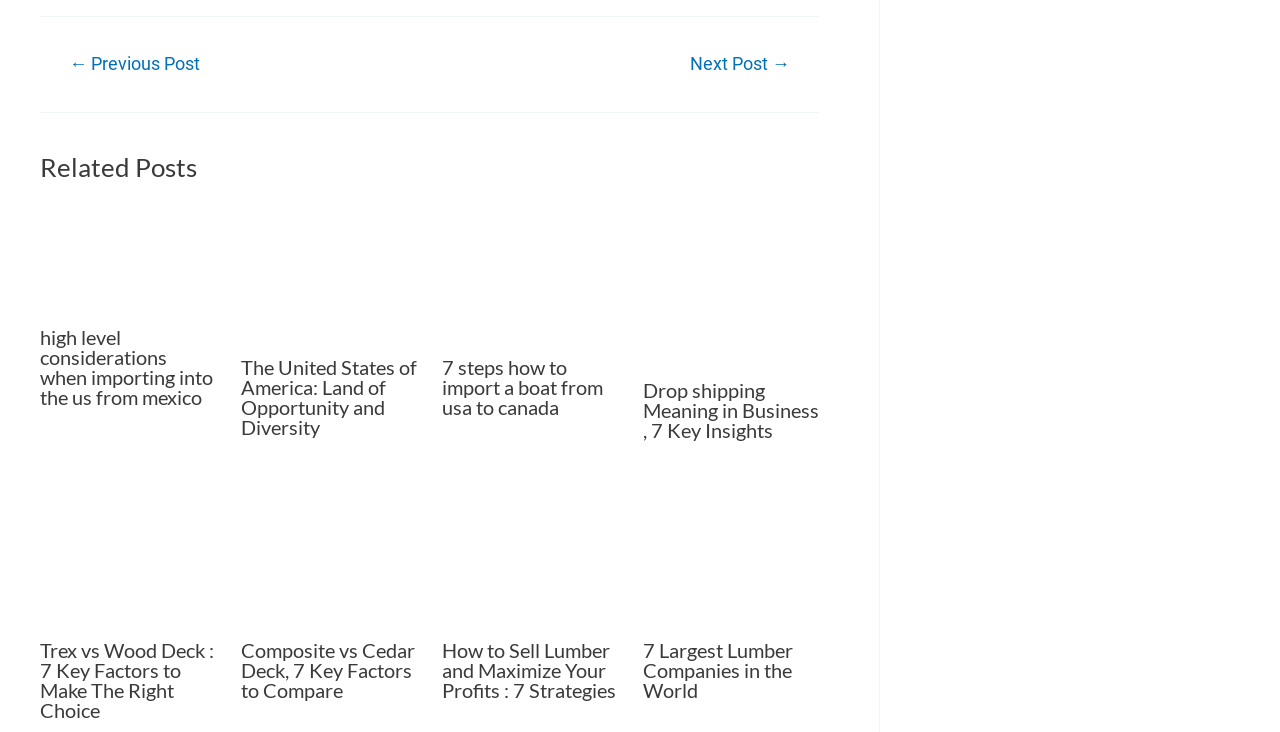Please give a succinct answer using a single word or phrase:
What is the common theme among the related posts?

Importing and business